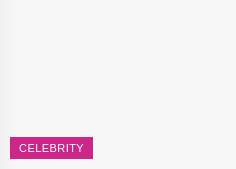What is the background color of the webpage?
Please answer the question with as much detail and depth as you can.

The image features a clean, white background, which provides a clear contrast to the vibrant pink button, making it stand out and inviting engagement from viewers.